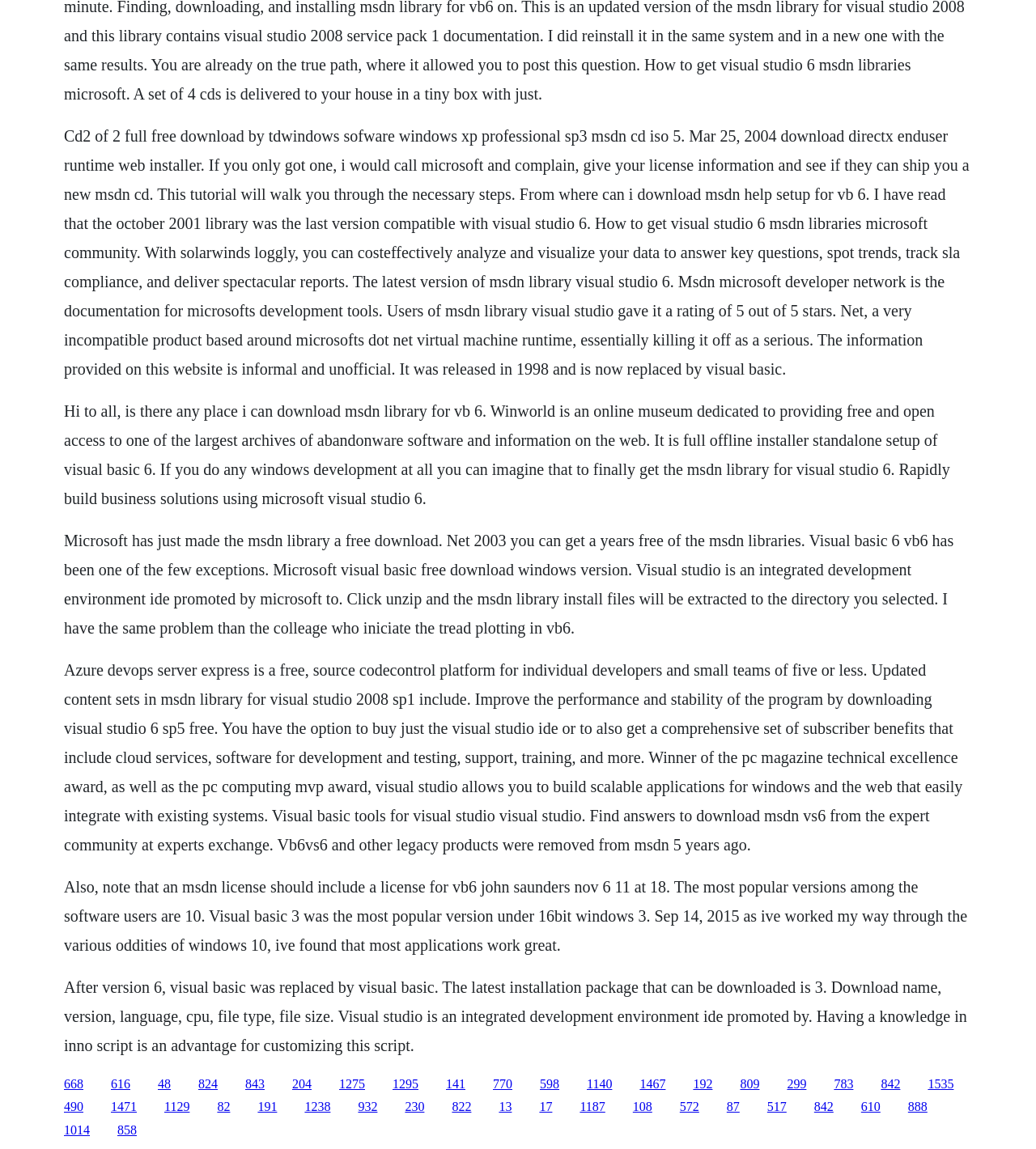Determine the bounding box coordinates for the clickable element required to fulfill the instruction: "Click the link to get Azure DevOps Server Express". Provide the coordinates as four float numbers between 0 and 1, i.e., [left, top, right, bottom].

[0.062, 0.575, 0.929, 0.743]